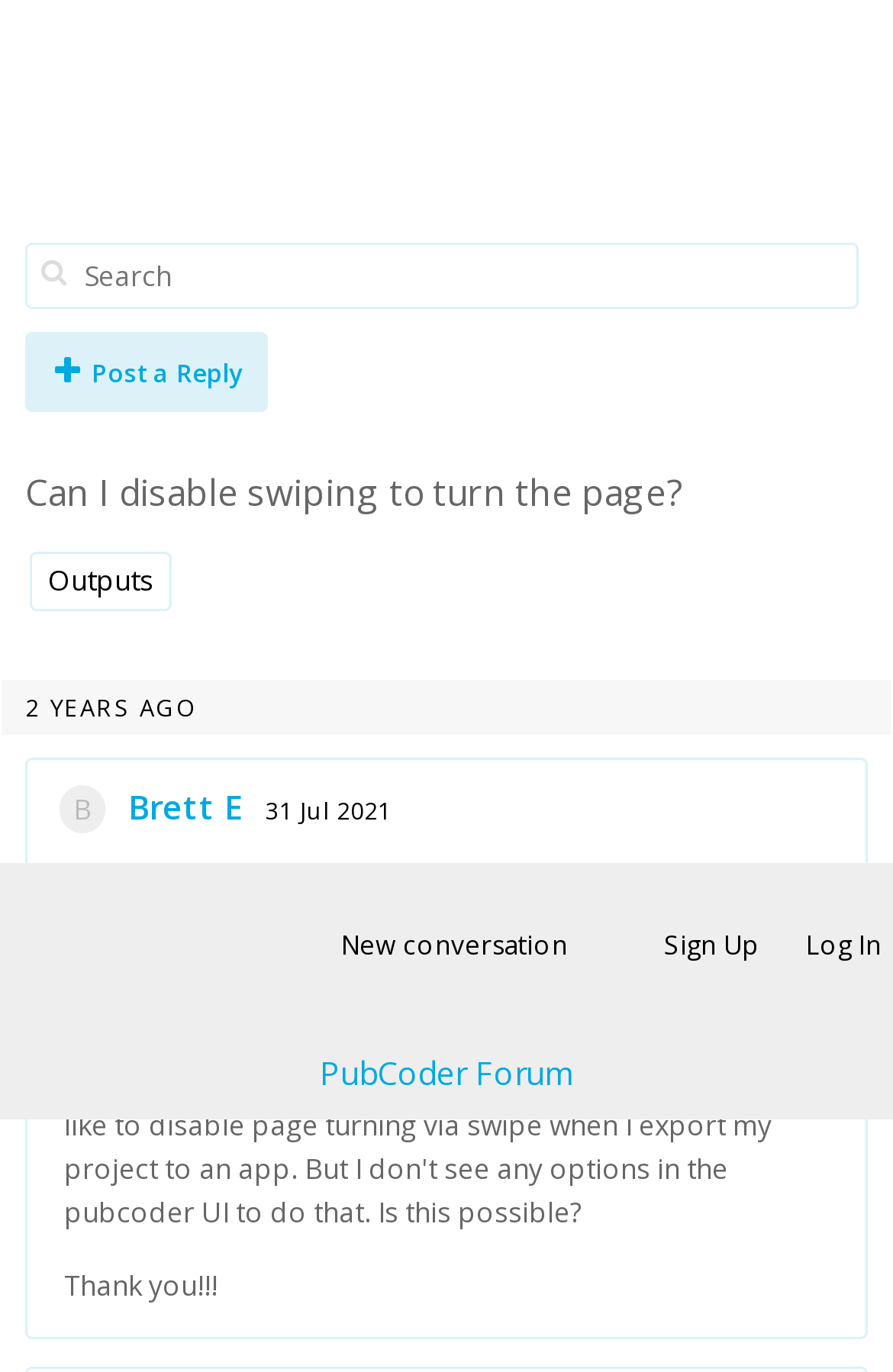Please answer the following question using a single word or phrase: 
How can a user reply to a message?

Log In or Sign Up